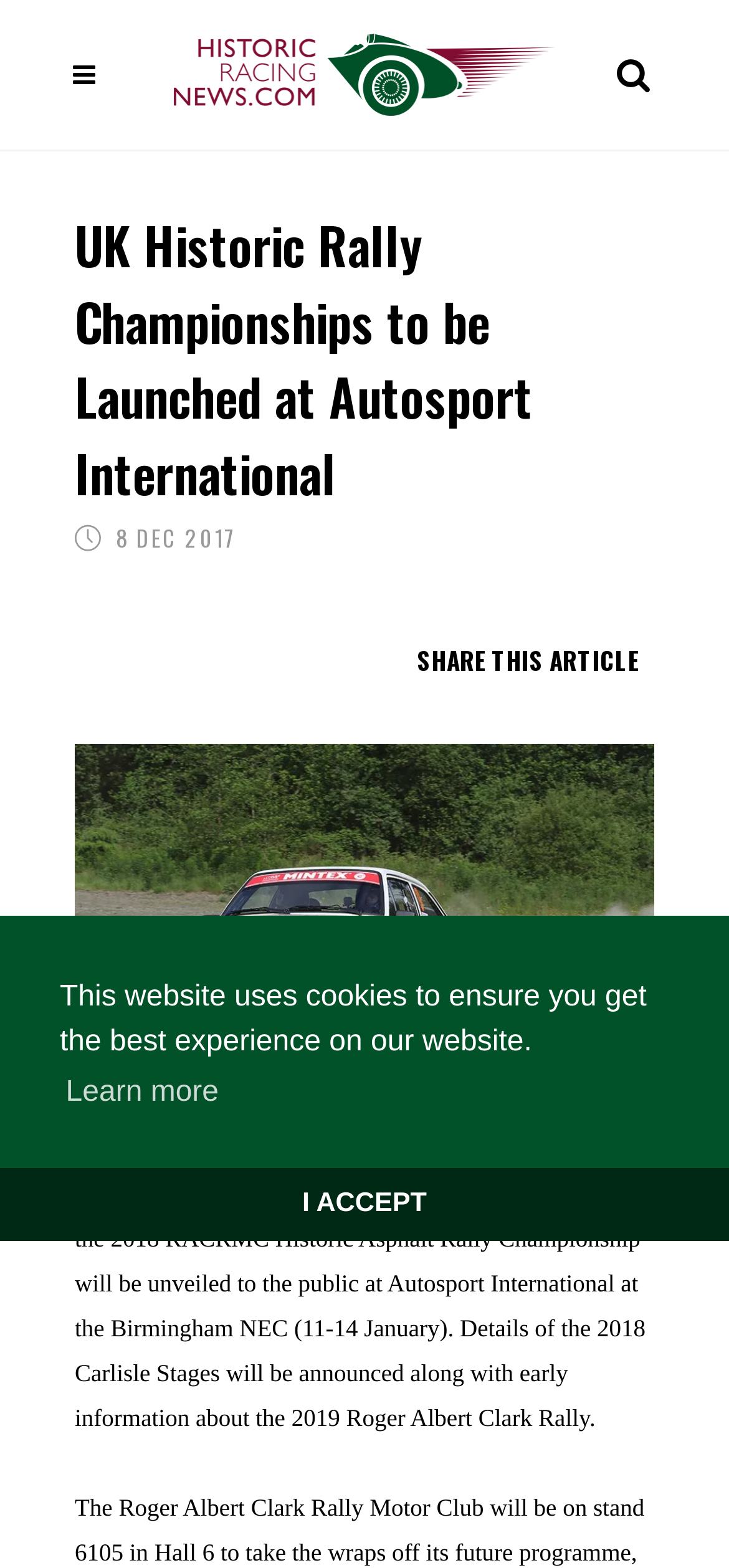Given the element description Learn more, specify the bounding box coordinates of the corresponding UI element in the format (top-left x, top-left y, bottom-right x, bottom-right y). All values must be between 0 and 1.

[0.082, 0.68, 0.308, 0.716]